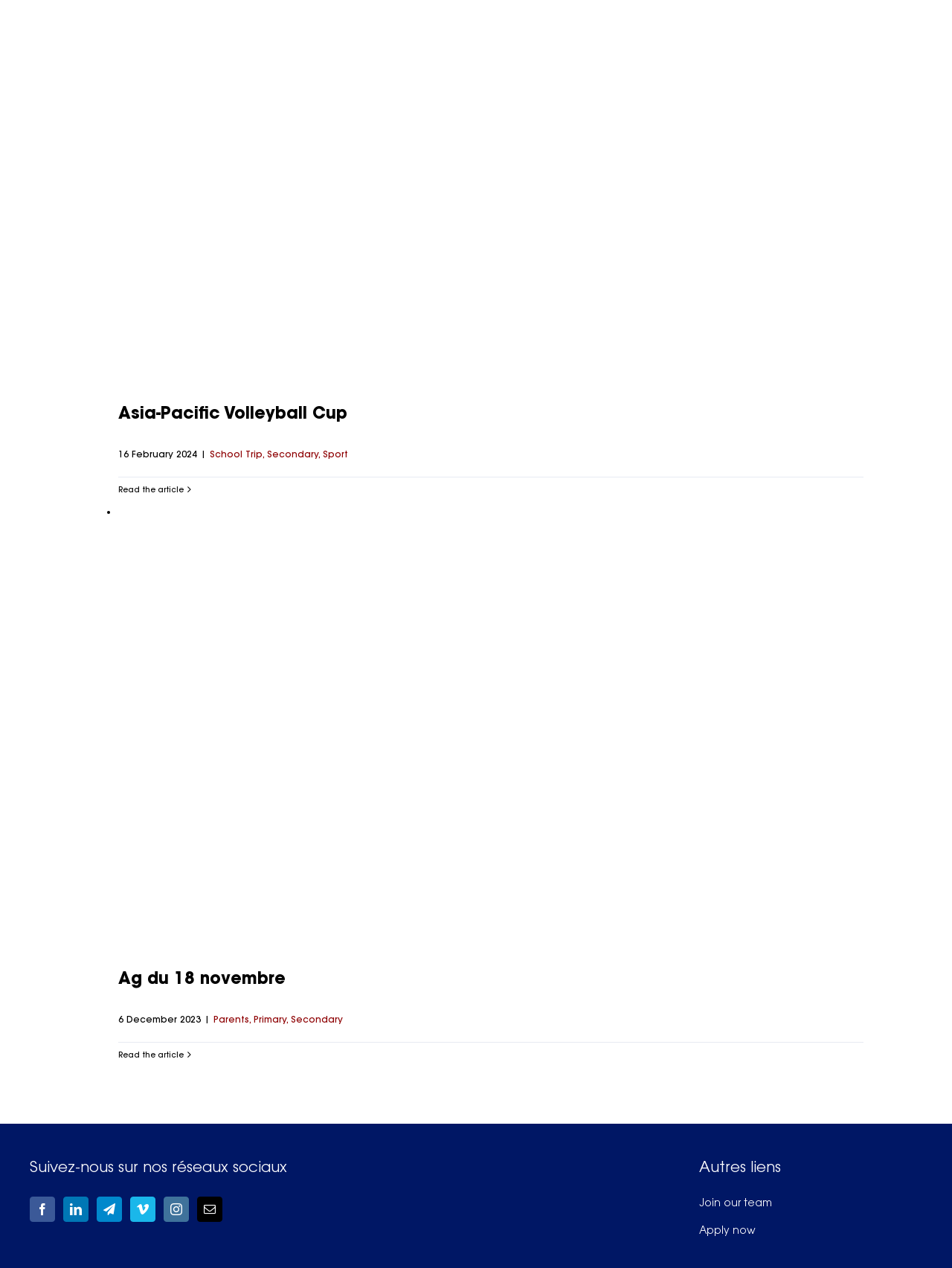What social media platforms are listed?
Based on the image, provide your answer in one word or phrase.

Facebook, LinkedIn, Telegram, Vimeo, Instagram, Mail